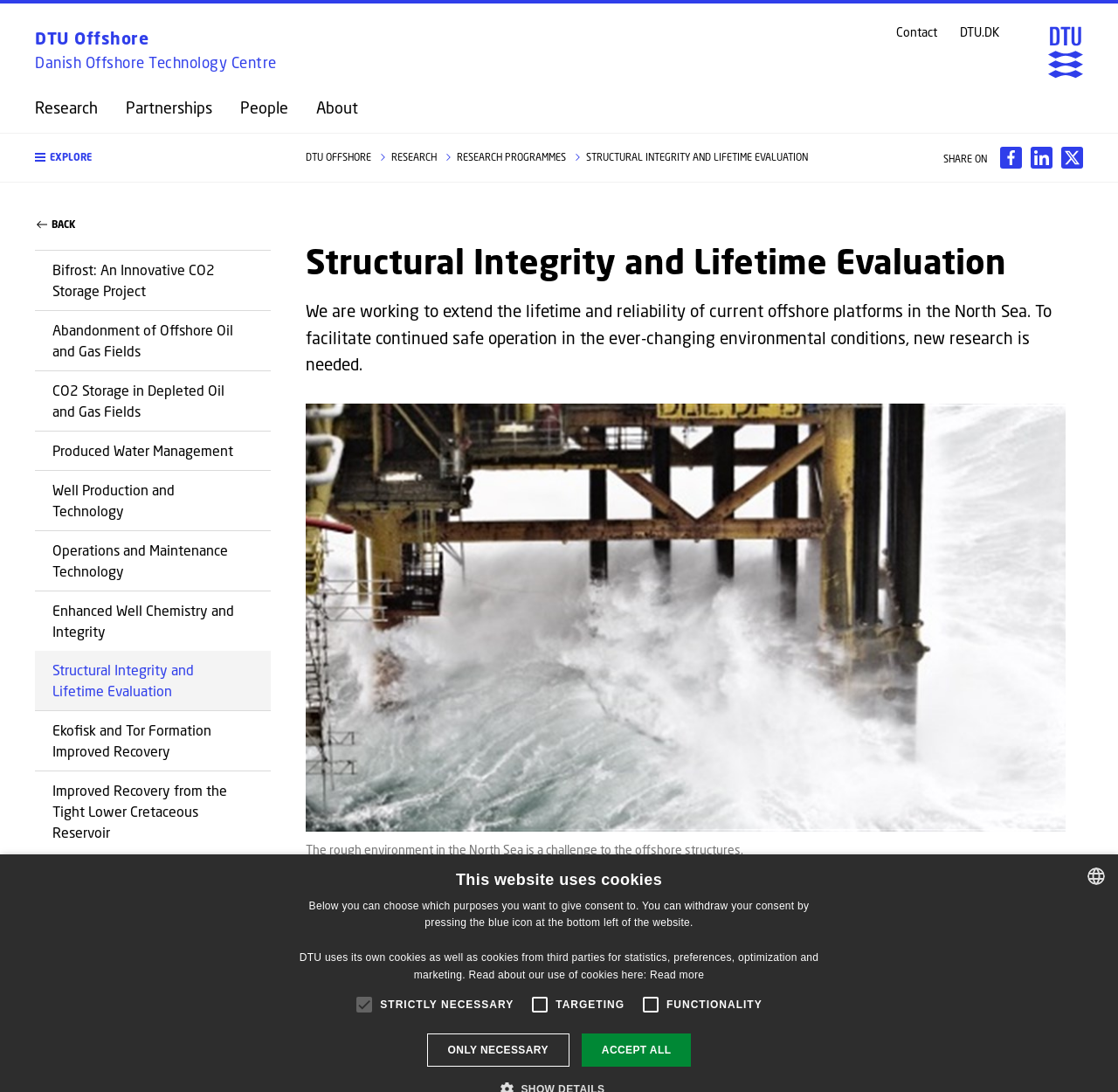Specify the bounding box coordinates of the area to click in order to follow the given instruction: "Open the Contact page."

[0.802, 0.024, 0.838, 0.035]